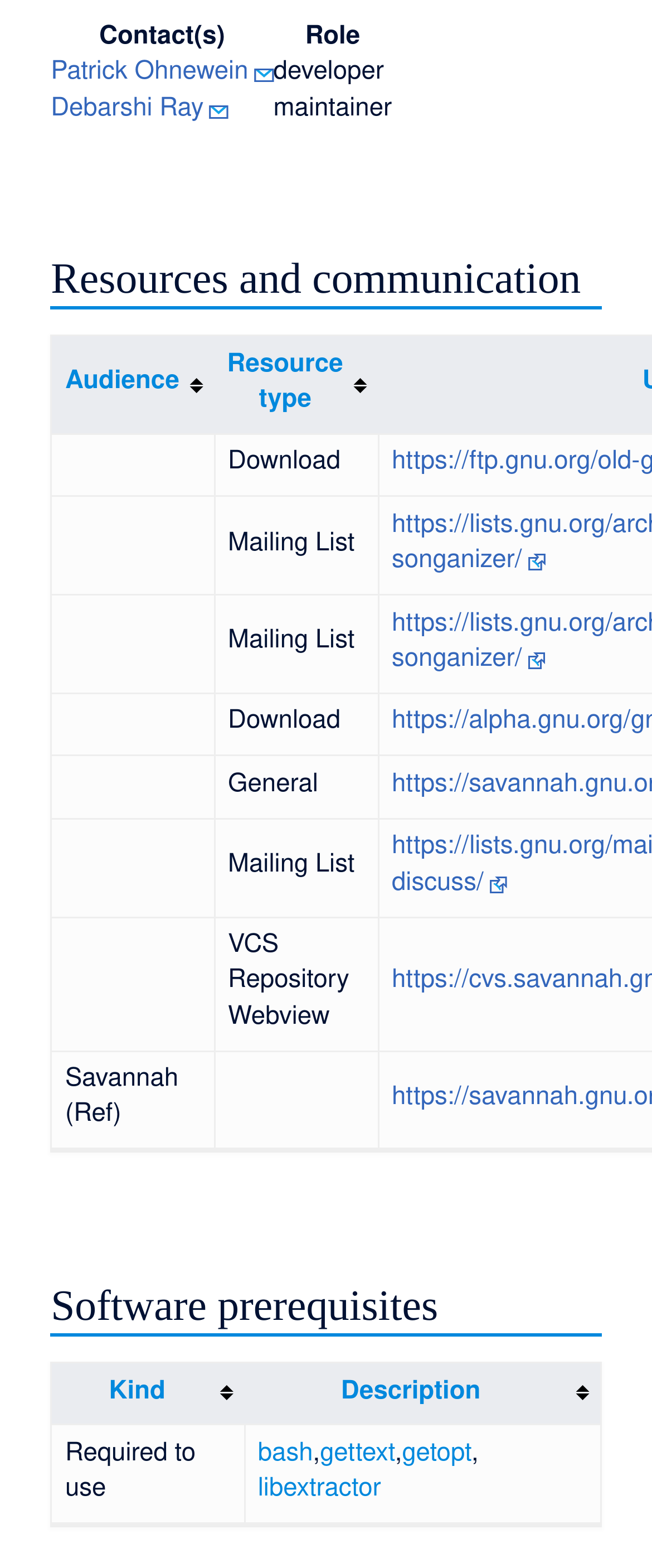Locate the bounding box coordinates of the element's region that should be clicked to carry out the following instruction: "Check the software prerequisite for bash". The coordinates need to be four float numbers between 0 and 1, i.e., [left, top, right, bottom].

[0.396, 0.921, 0.48, 0.937]